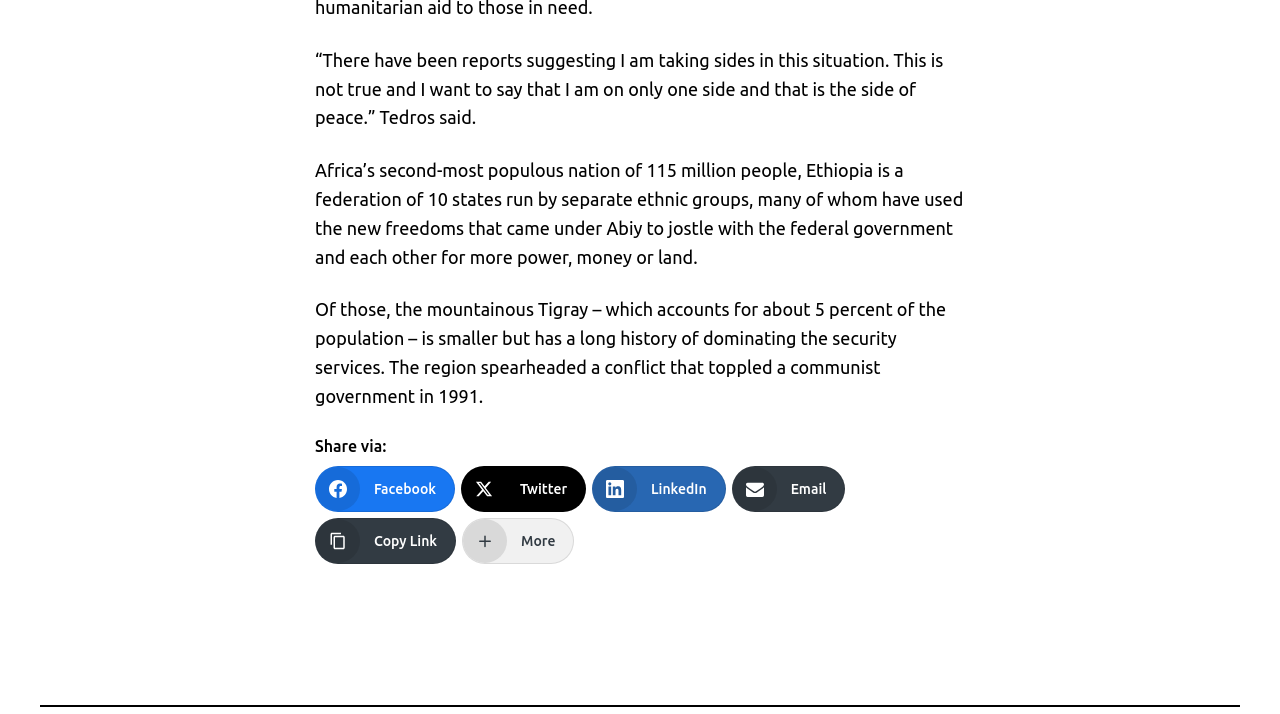Give a one-word or short phrase answer to this question: 
How many social media platforms are available for sharing?

4